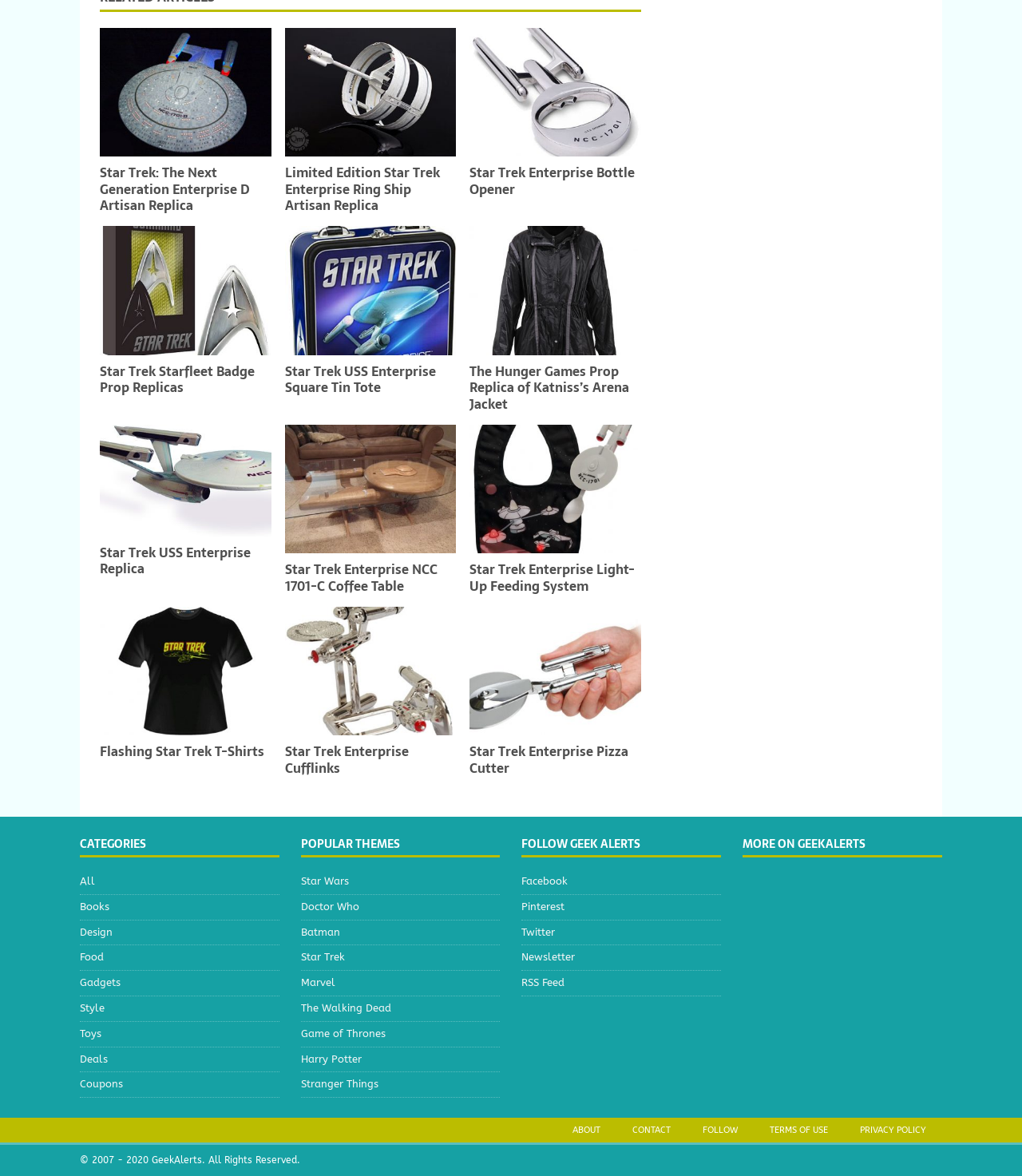Identify the bounding box coordinates of the HTML element based on this description: "Flashing Star Trek T-Shirts".

[0.098, 0.63, 0.259, 0.648]